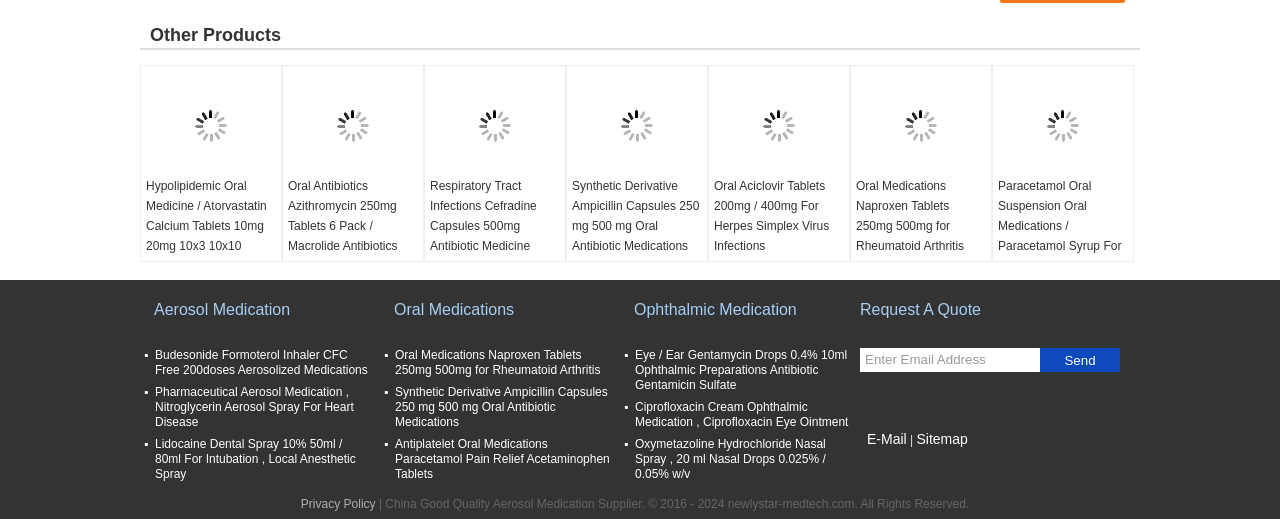Specify the bounding box coordinates of the element's area that should be clicked to execute the given instruction: "Request a quote". The coordinates should be four float numbers between 0 and 1, i.e., [left, top, right, bottom].

[0.672, 0.58, 0.766, 0.613]